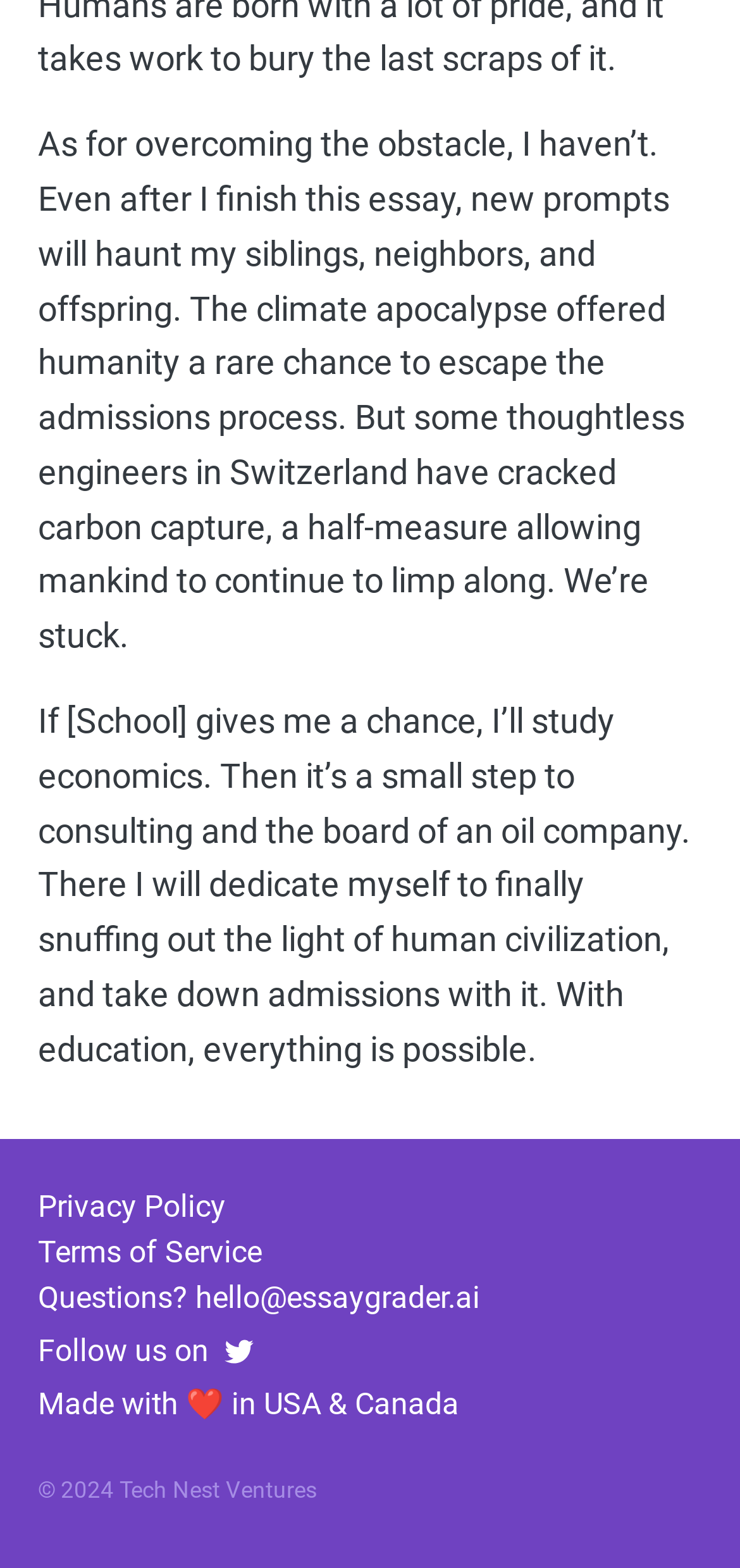Predict the bounding box of the UI element based on this description: "Privacy Policy".

[0.051, 0.765, 0.305, 0.774]